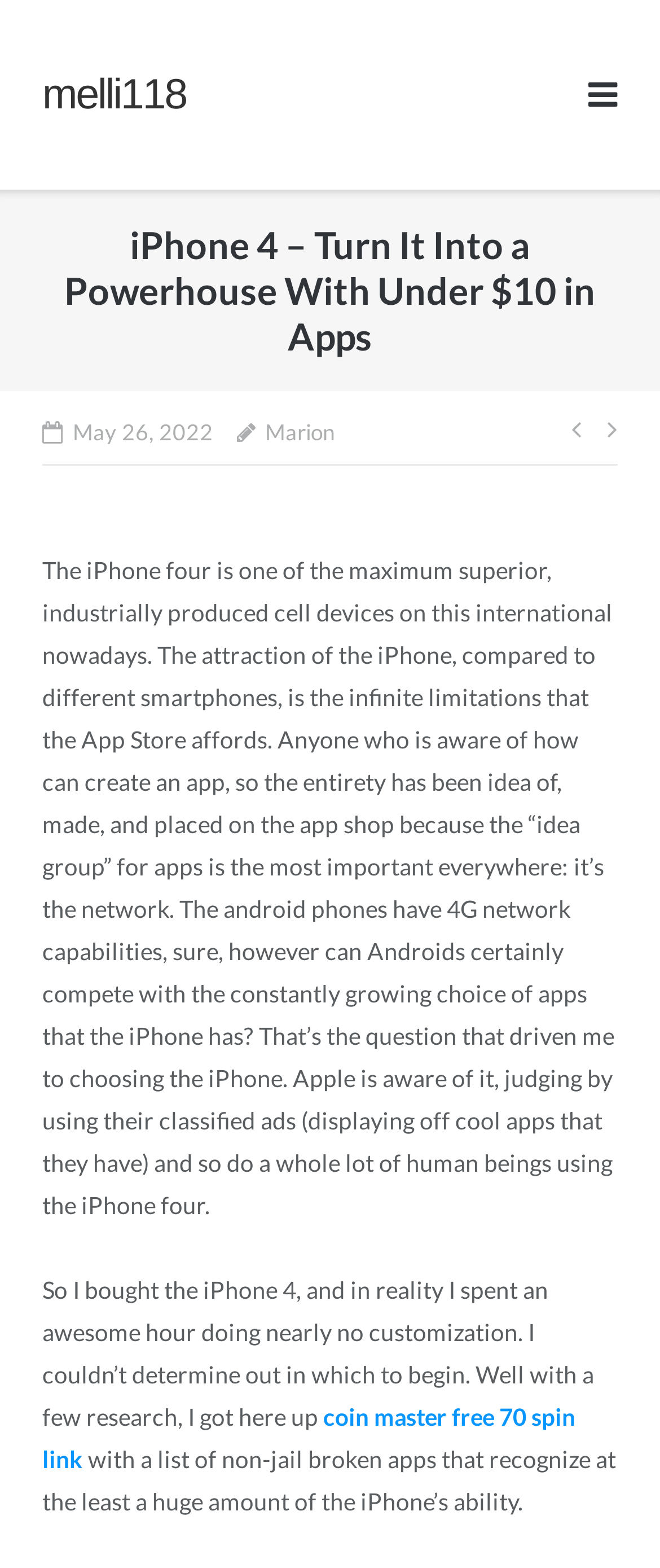Given the element description, predict the bounding box coordinates in the format (top-left x, top-left y, bottom-right x, bottom-right y), using floating point numbers between 0 and 1: Marion

[0.402, 0.262, 0.507, 0.289]